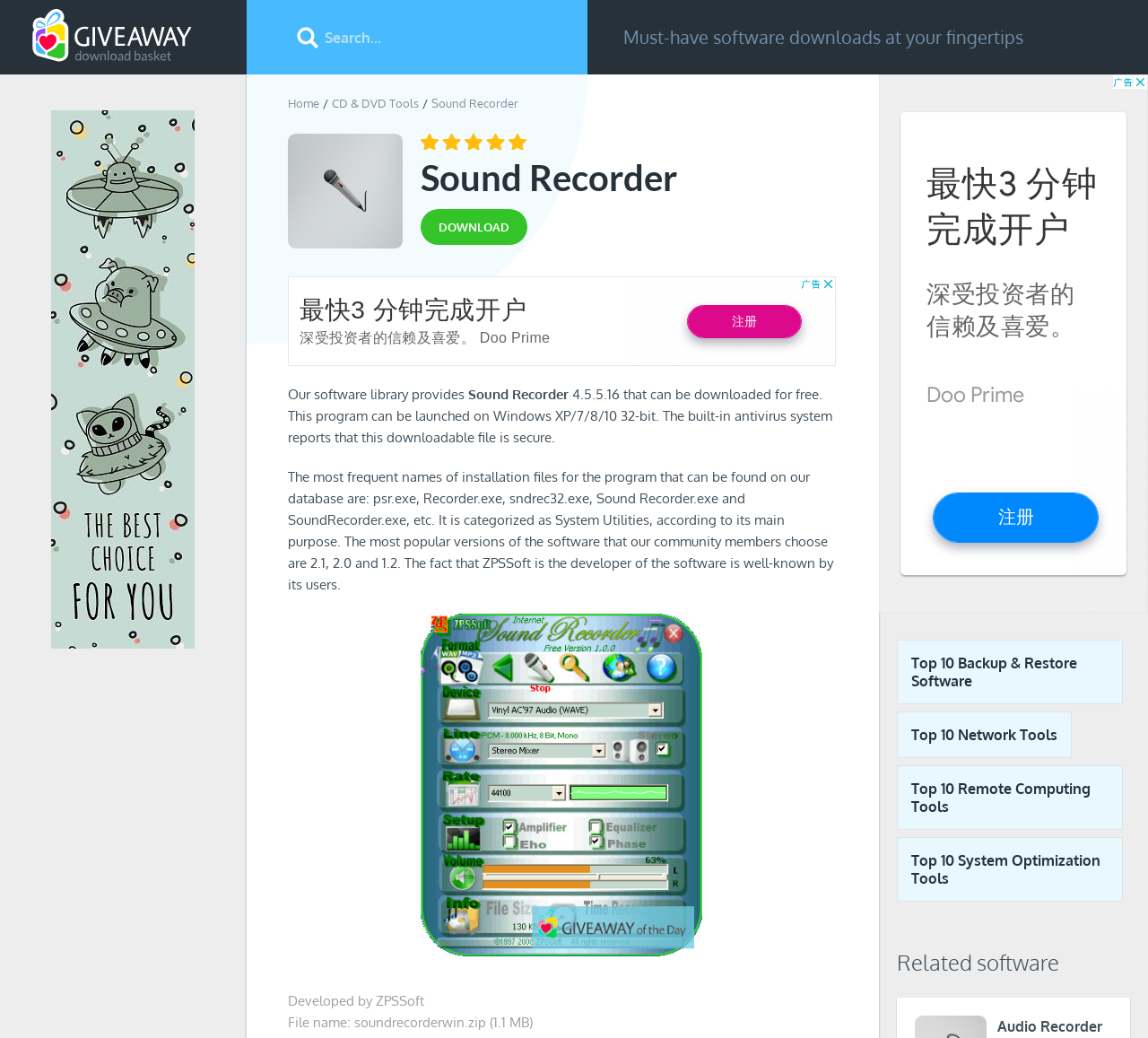Can you determine the bounding box coordinates of the area that needs to be clicked to fulfill the following instruction: "Go to home page"?

[0.251, 0.092, 0.278, 0.106]